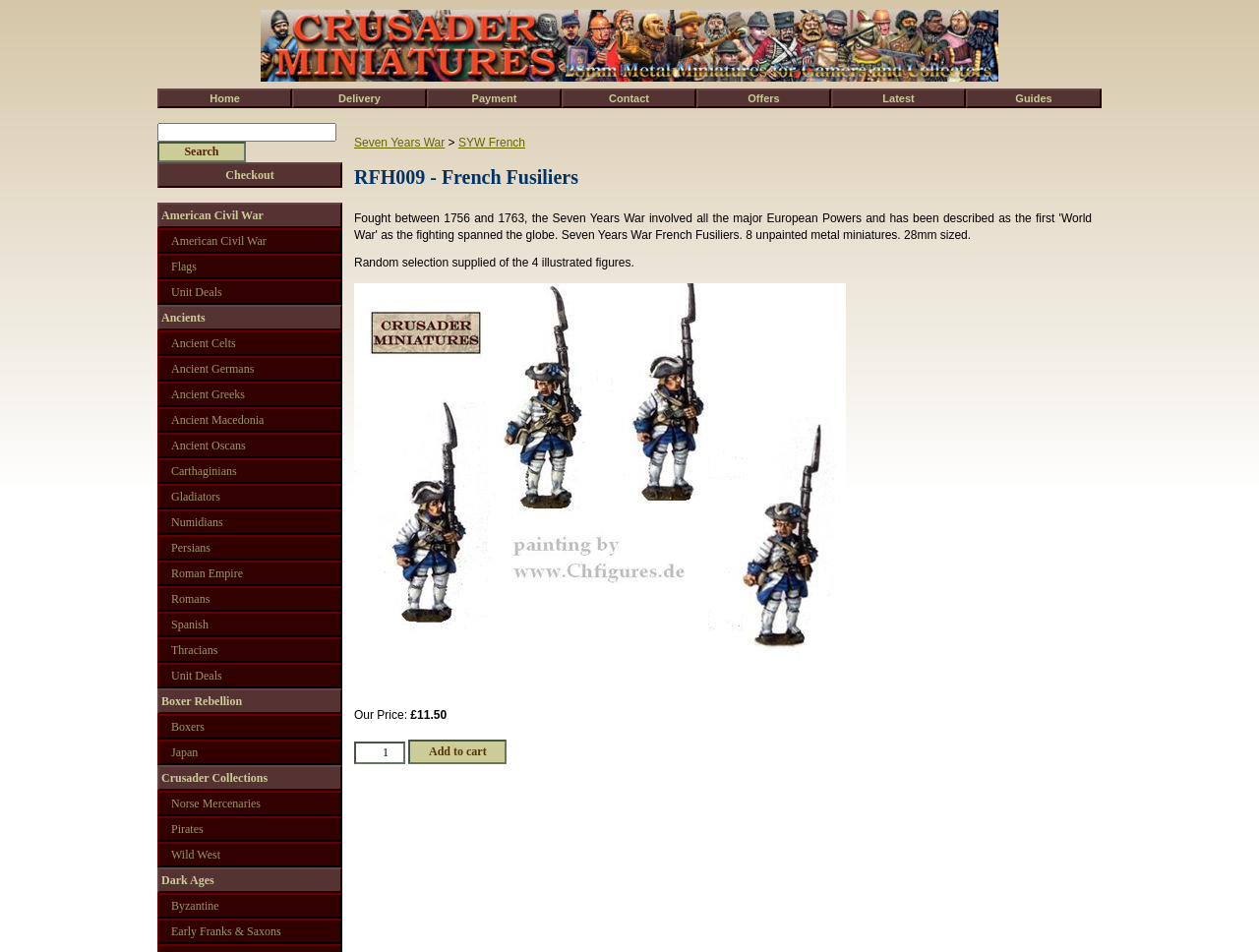Give a one-word or one-phrase response to the question:
What is the category of the 'Seven Years War' link?

SYW French